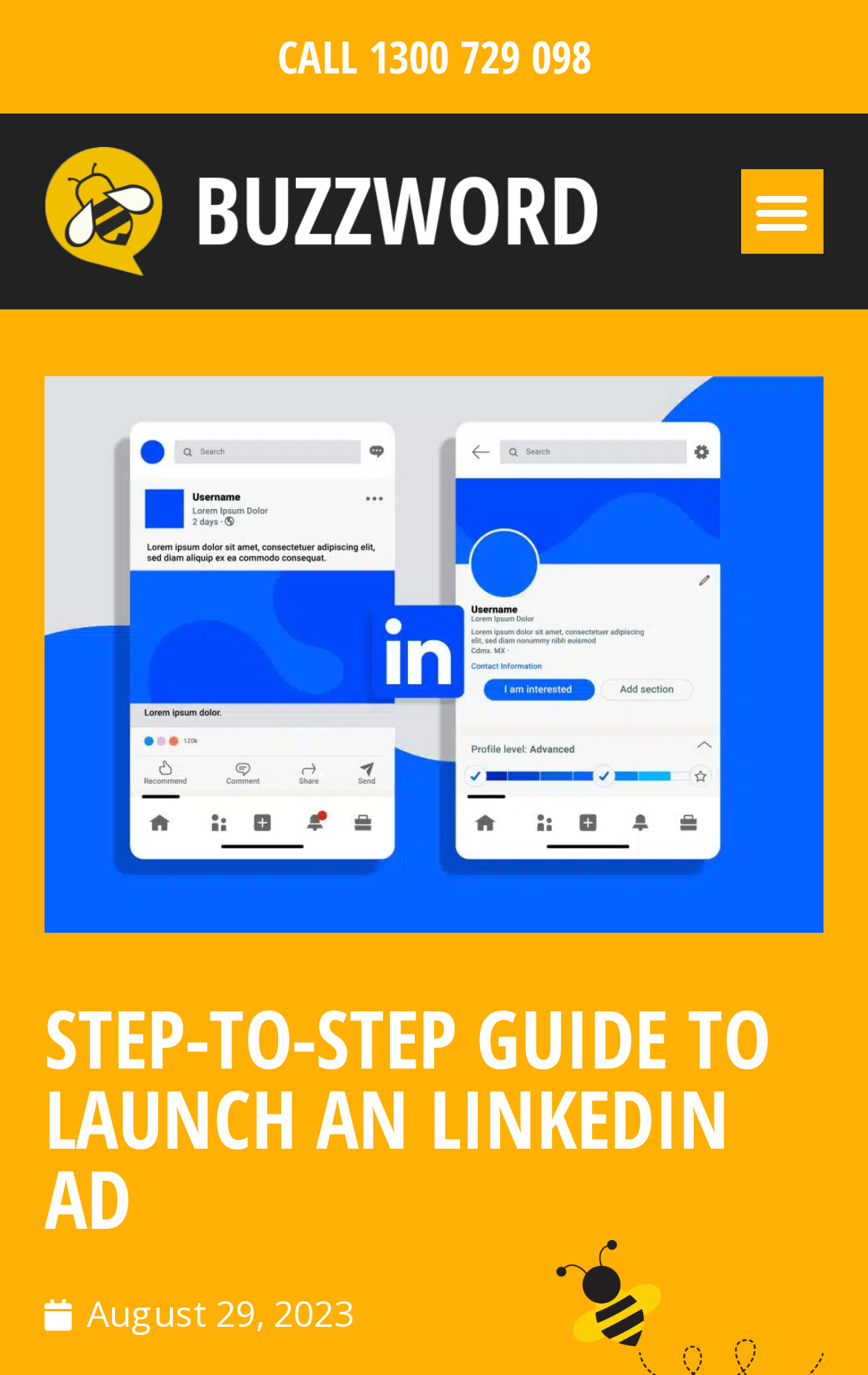Identify the bounding box coordinates for the UI element mentioned here: "August 29, 2023". Provide the coordinates as four float values between 0 and 1, i.e., [left, top, right, bottom].

[0.051, 0.934, 0.408, 0.978]